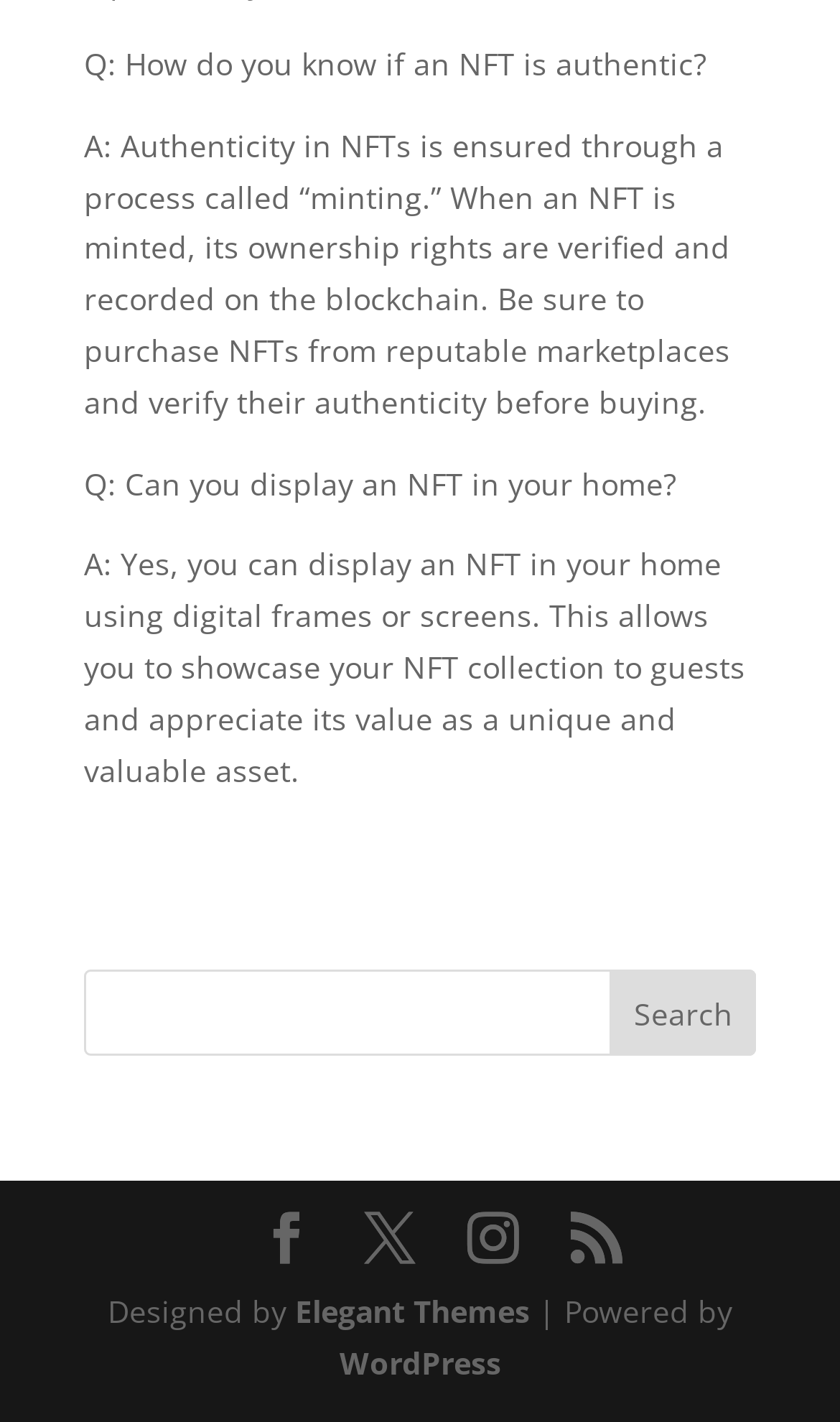Extract the bounding box coordinates for the UI element described as: "Elegant Themes".

[0.351, 0.908, 0.631, 0.937]